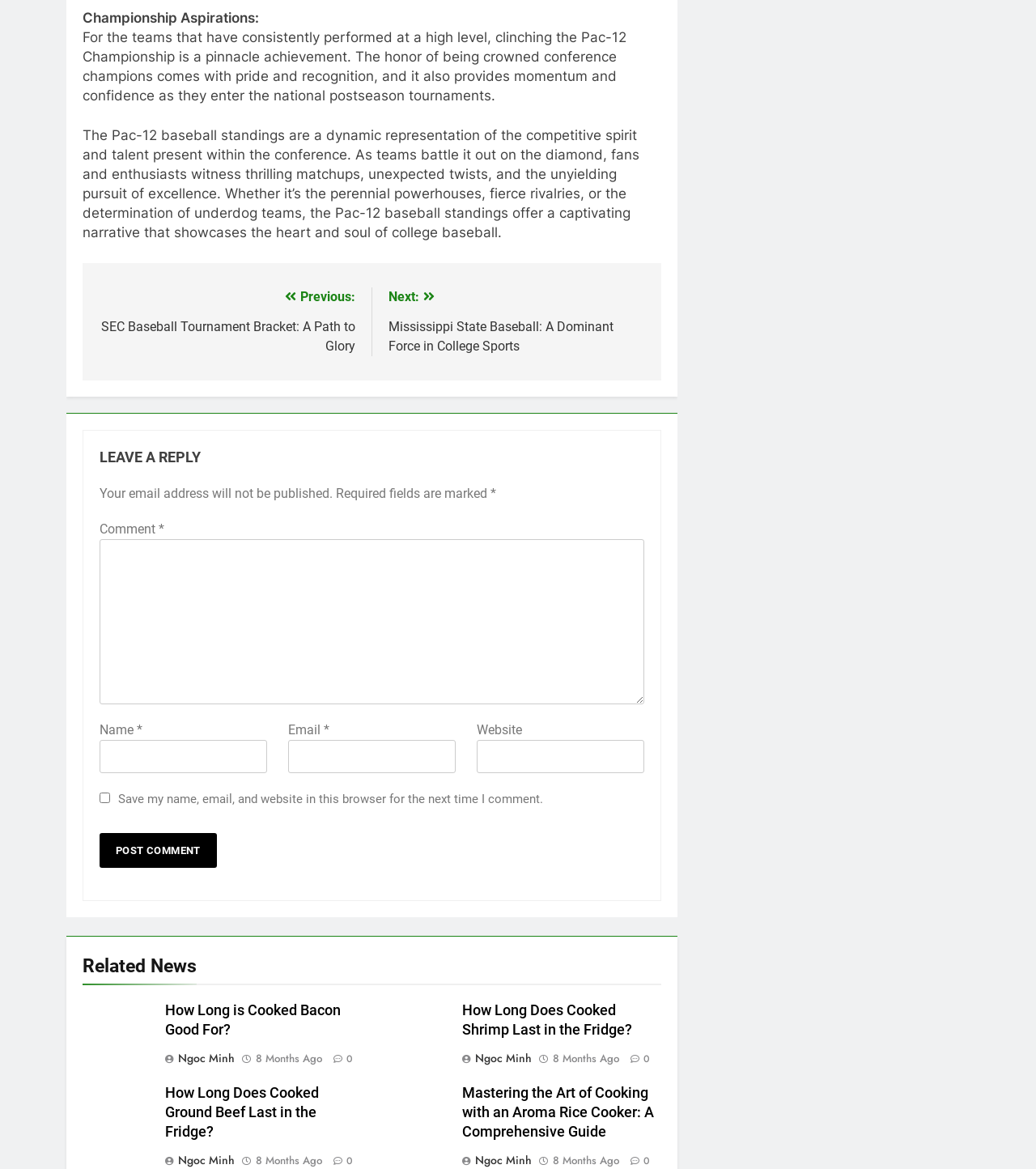Predict the bounding box coordinates of the UI element that matches this description: "Ngoc Minh". The coordinates should be in the format [left, top, right, bottom] with each value between 0 and 1.

[0.446, 0.985, 0.519, 0.999]